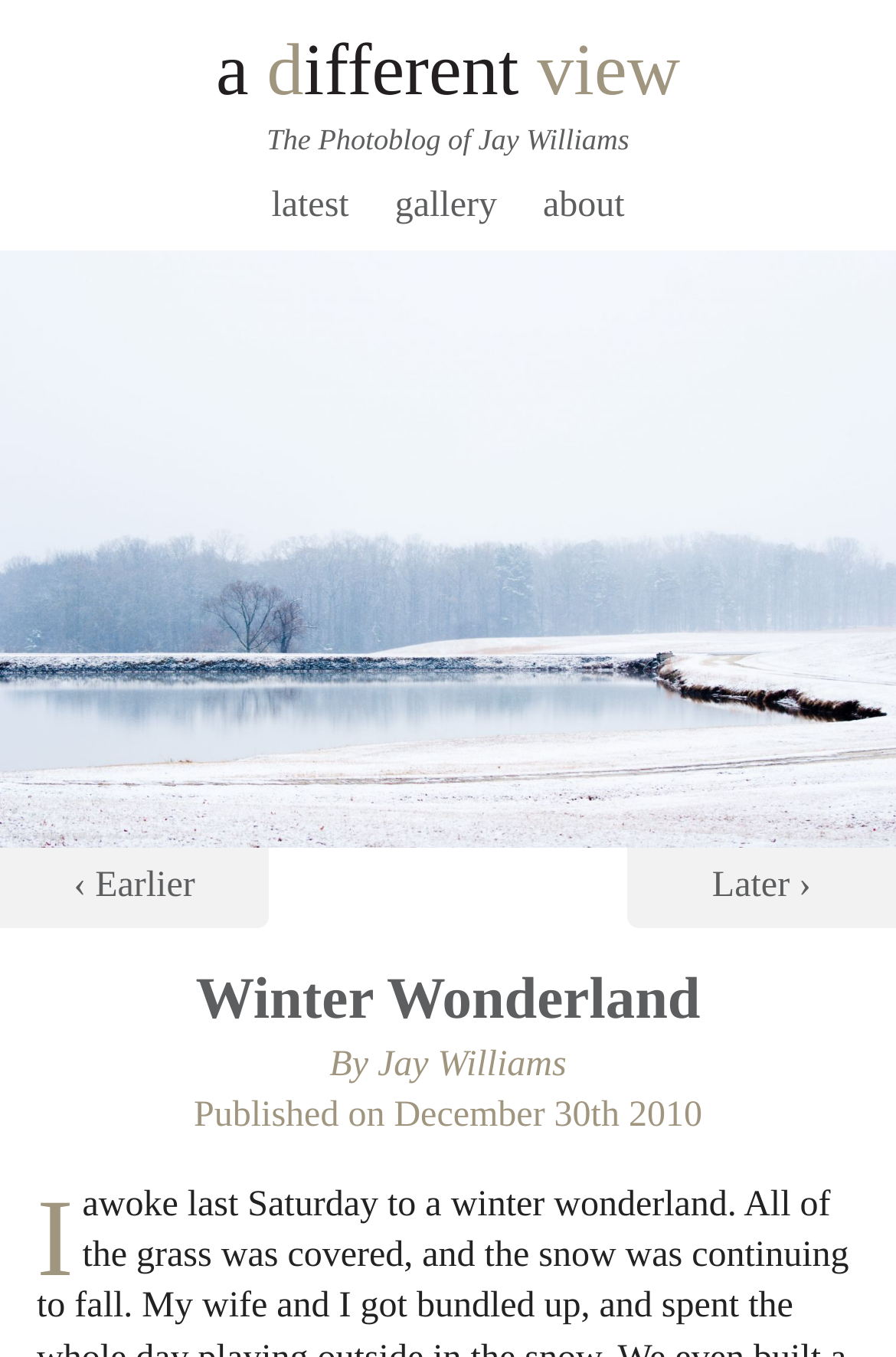Find and specify the bounding box coordinates that correspond to the clickable region for the instruction: "view about page".

[0.606, 0.137, 0.697, 0.165]